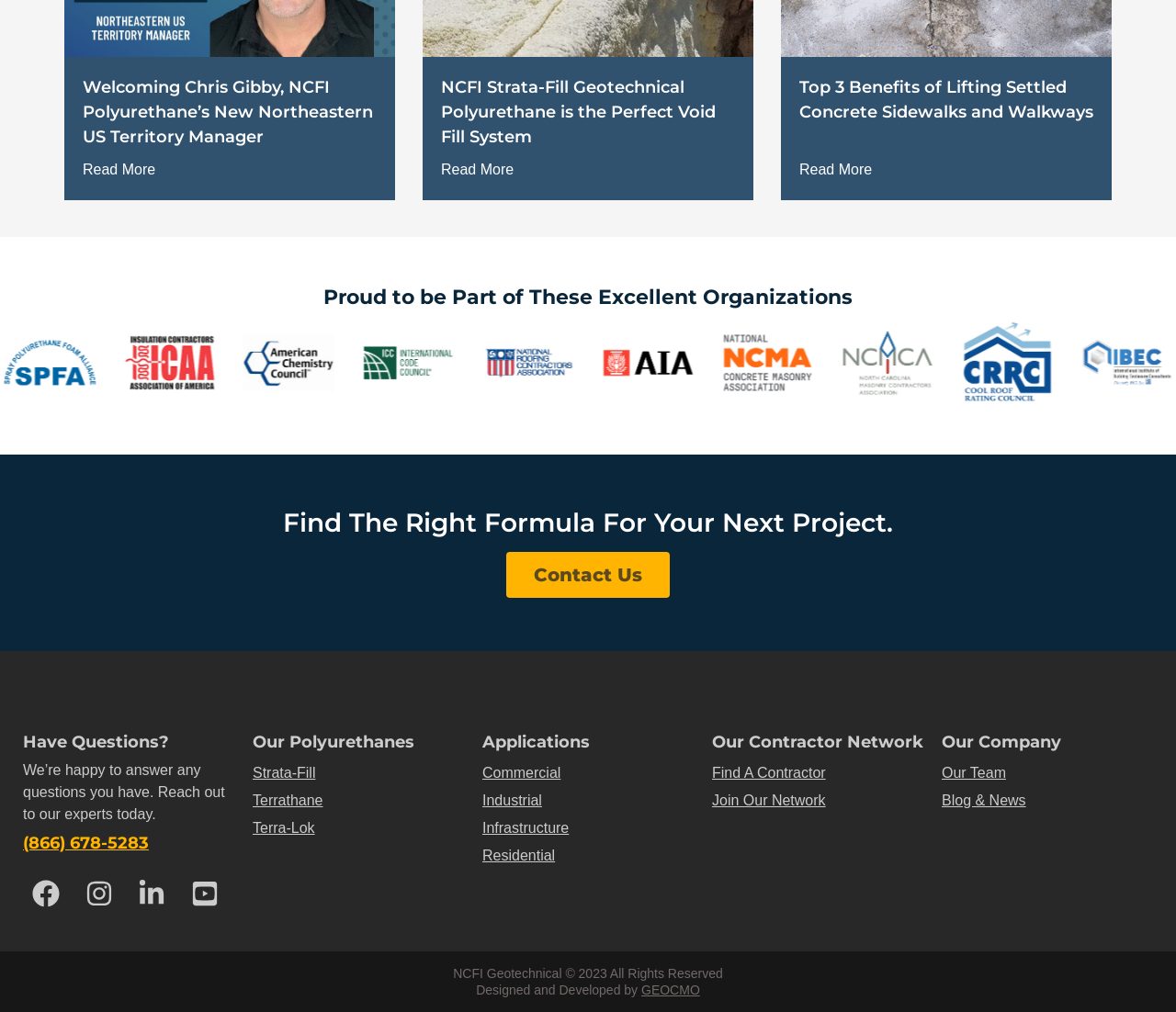Please identify the coordinates of the bounding box for the clickable region that will accomplish this instruction: "Learn about NCFI Strata-Fill Geotechnical Polyurethane".

[0.375, 0.157, 0.437, 0.179]